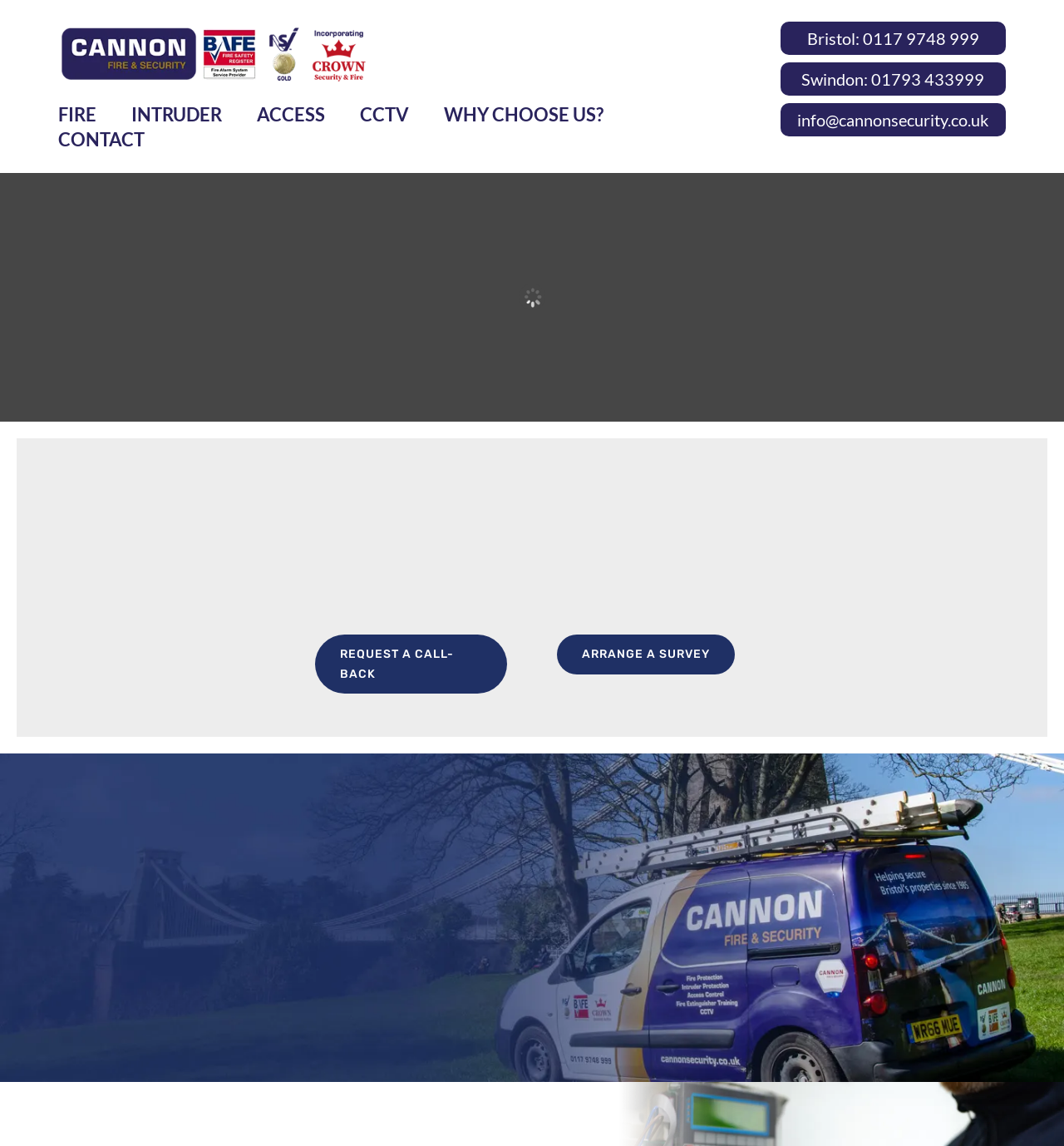Illustrate the webpage thoroughly, mentioning all important details.

The webpage is about Cannon Security, a company that provides fire alarm systems and other security services to homes and firms across Bristol, Bath, and the South West. 

At the top left of the page, there is a logo image of Cannon Security, accompanied by a link to the company's website. Below the logo, there are five links to different sections of the website, including FIRE, INTRUDER, ACCESS, CCTV, and WHY CHOOSE US?. 

To the right of these links, there are three headings displaying the company's contact information, including phone numbers for Bristol and Swindon, and an email address. The email address is also a clickable link. 

Below the contact information, there is a heading that describes the company's fire protection services, followed by a paragraph of text that explains the company's approach to understanding customers' requirements and providing professional advice. 

There are two call-to-action links, REQUEST A CALL-BACK and ARRANGE A SURVEY, positioned side by side in the middle of the page. 

Further down the page, there is a heading that offers free guidance and advice, followed by a paragraph of text that provides contact information and encourages visitors to reach out to the company for any questions or concerns. The email address is again a clickable link. 

Finally, at the bottom of the page, there is a heading that mentions maintenance and certification services offered by the company.